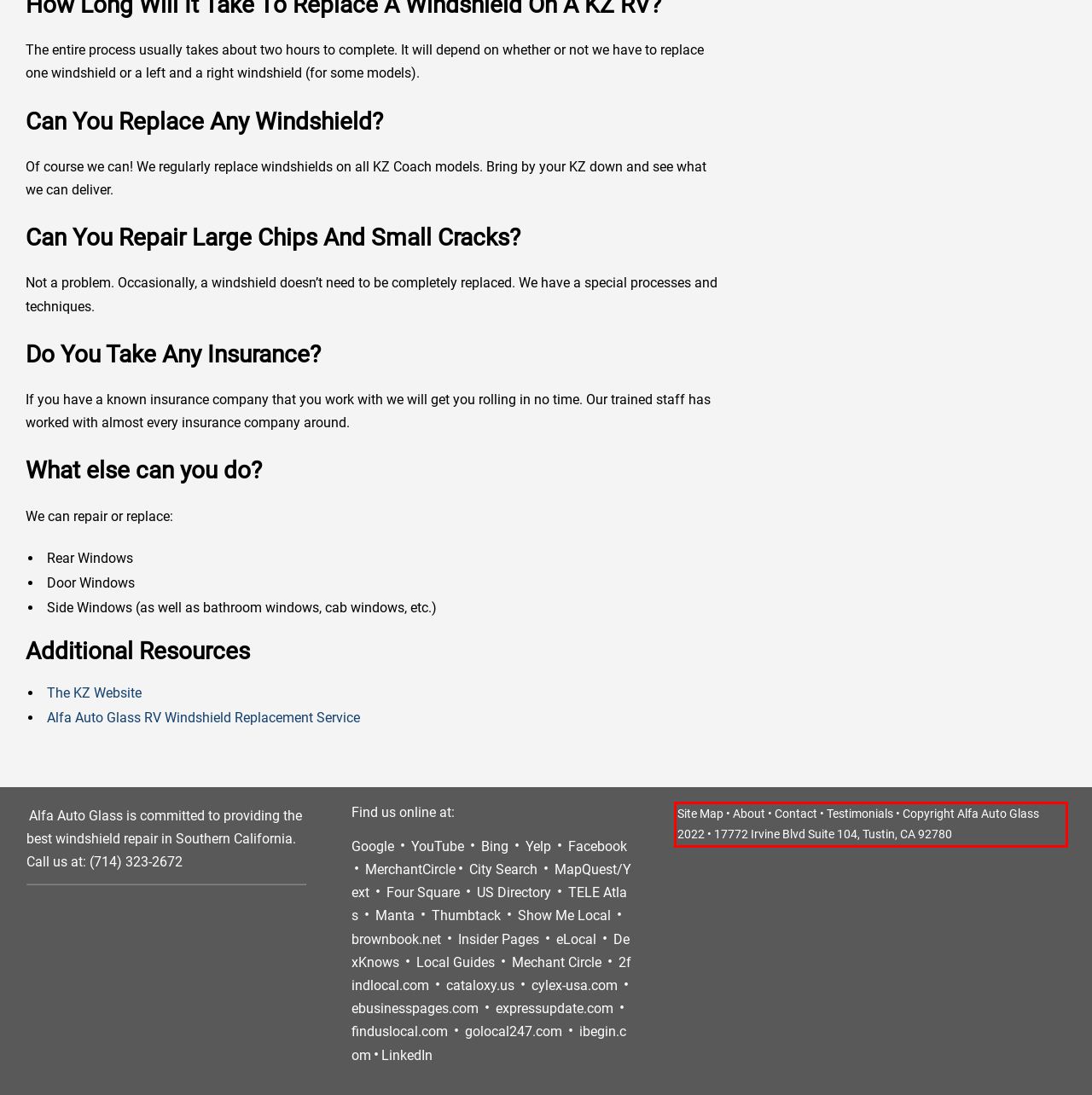Please look at the screenshot provided and find the red bounding box. Extract the text content contained within this bounding box.

Site Map • About • Contact • Testimonials • Copyright Alfa Auto Glass 2022 • 17772 Irvine Blvd Suite 104, Tustin, CA 92780